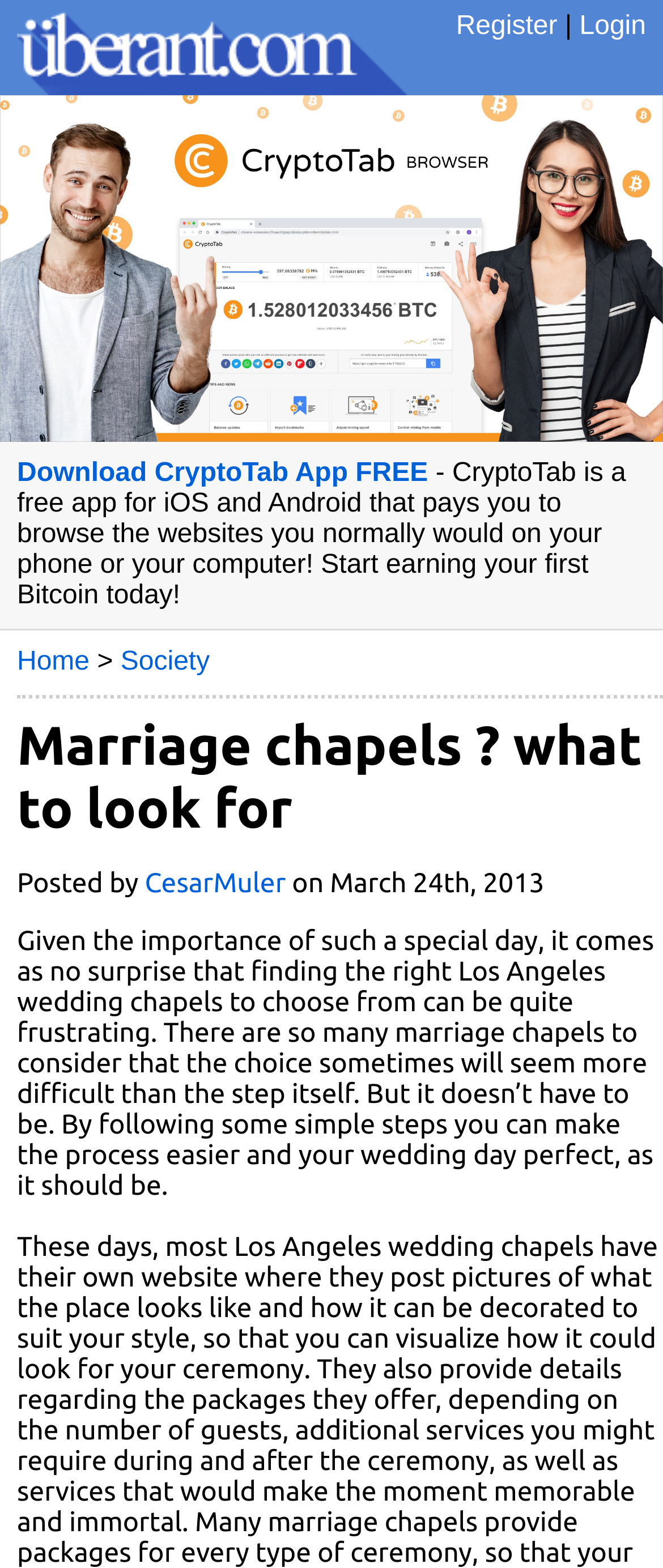Determine the bounding box coordinates for the HTML element described here: "Download CryptoTab App FREE".

[0.026, 0.293, 0.646, 0.311]